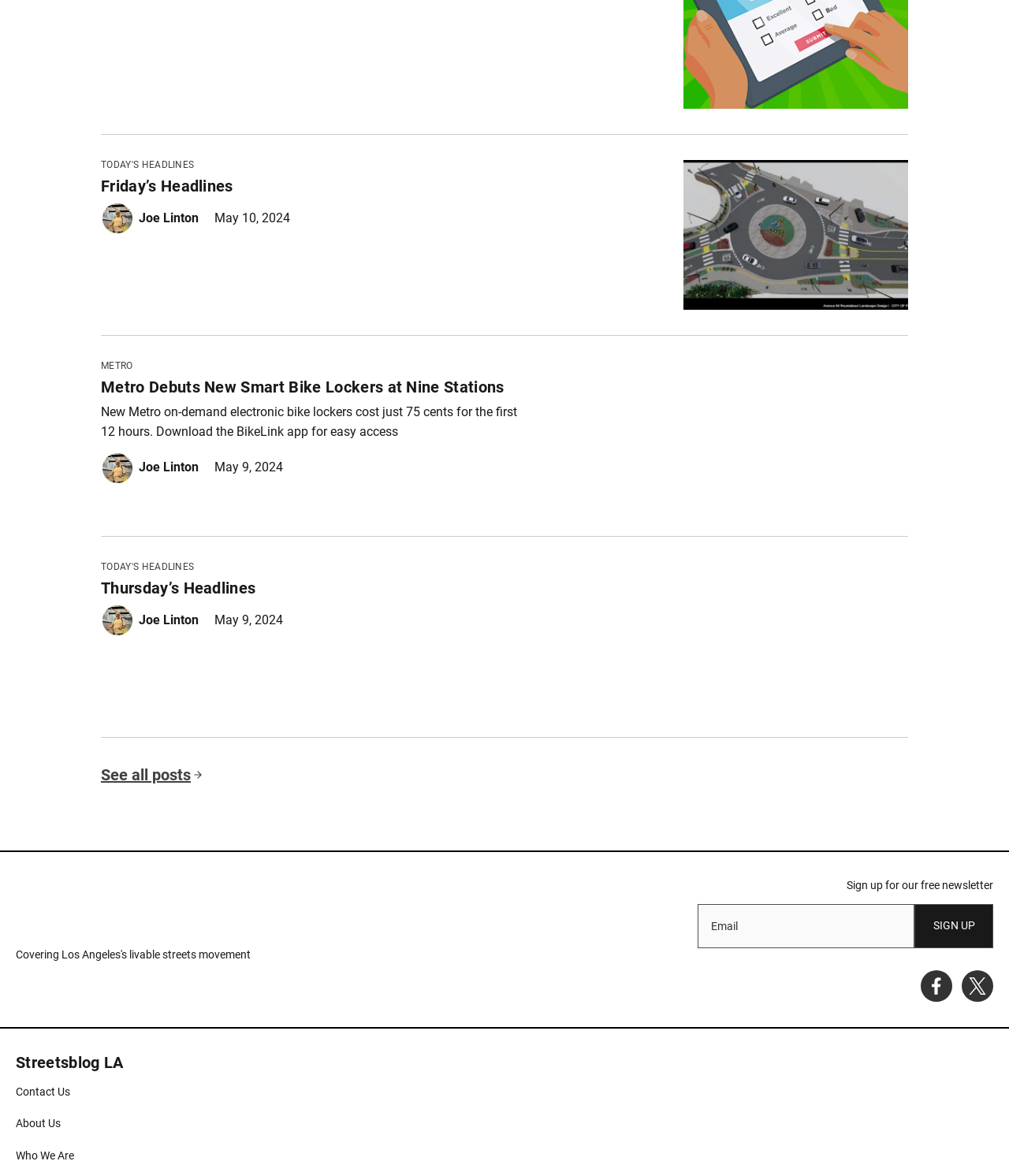Please answer the following question using a single word or phrase: 
What is the purpose of the 'BikeLink app'?

easy access